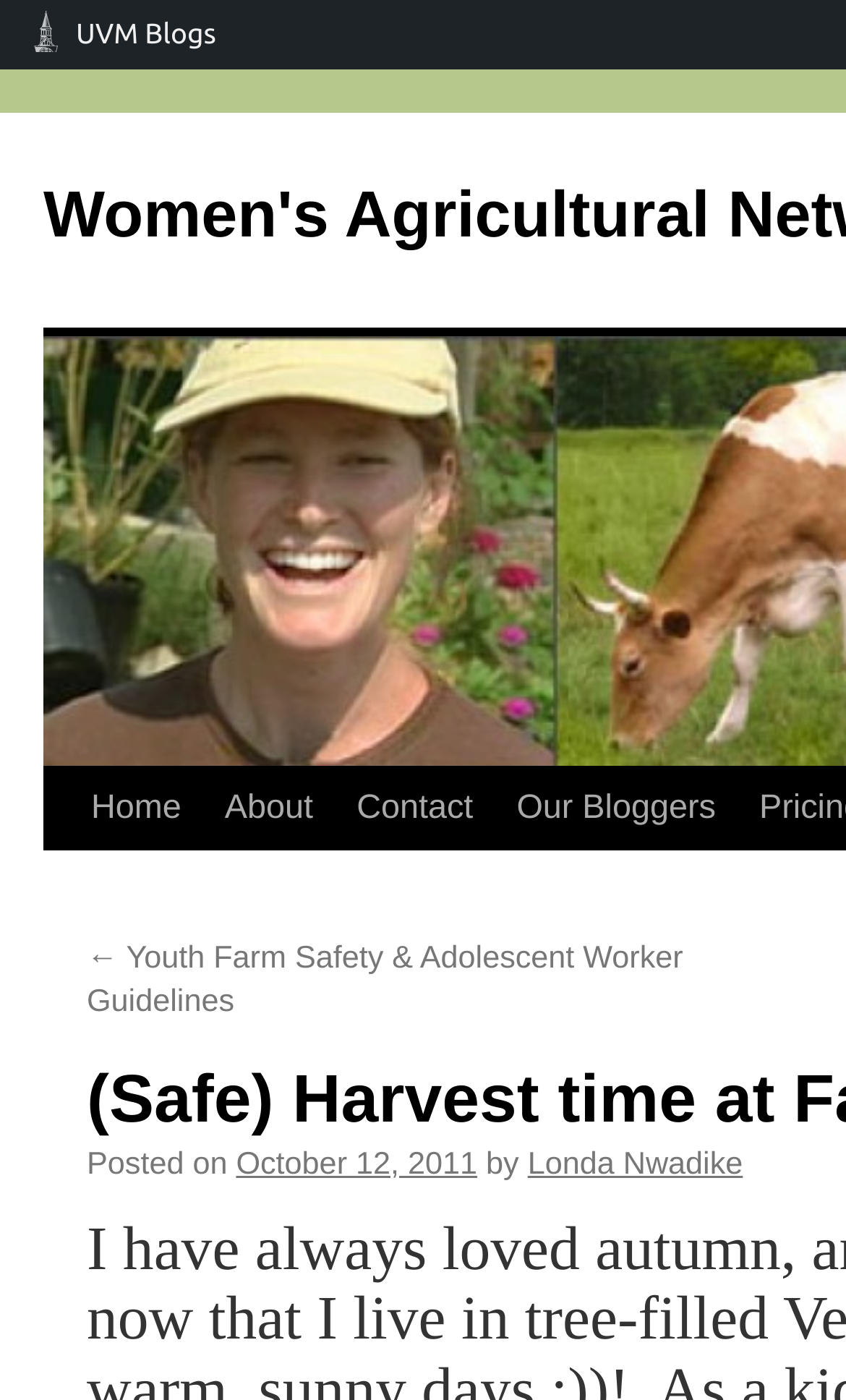Predict the bounding box coordinates of the area that should be clicked to accomplish the following instruction: "skip to content". The bounding box coordinates should consist of four float numbers between 0 and 1, i.e., [left, top, right, bottom].

[0.049, 0.547, 0.1, 0.724]